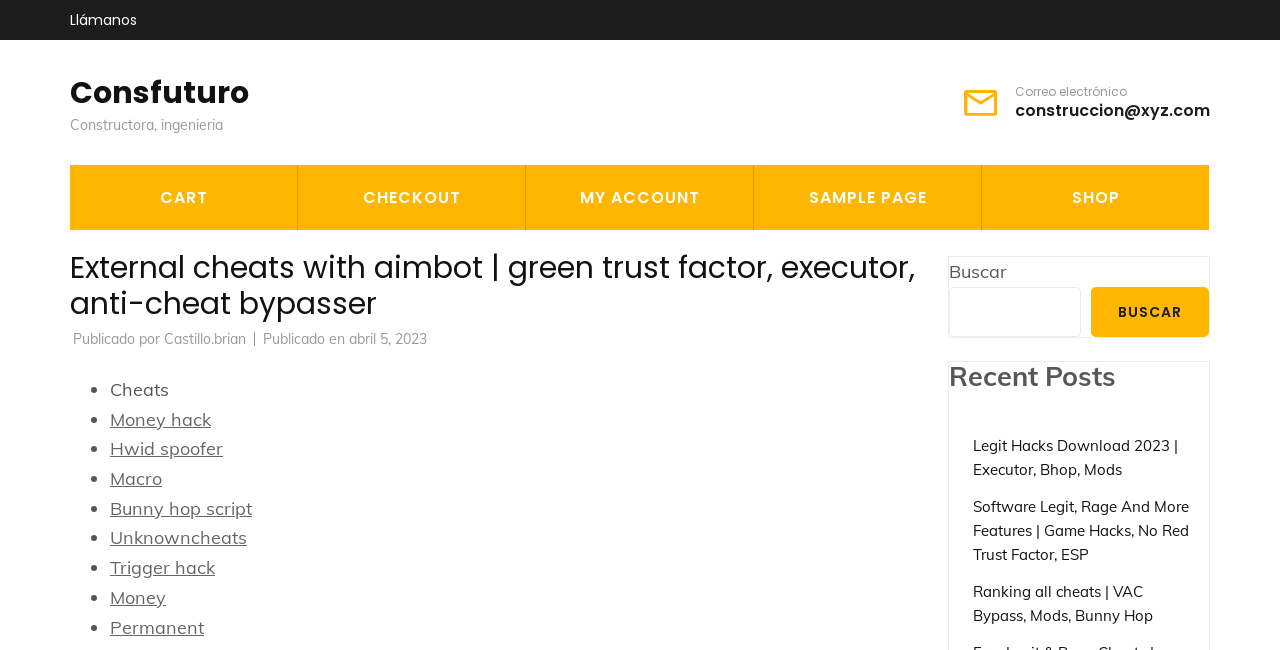Indicate the bounding box coordinates of the element that needs to be clicked to satisfy the following instruction: "Log in to comment". The coordinates should be four float numbers between 0 and 1, i.e., [left, top, right, bottom].

None